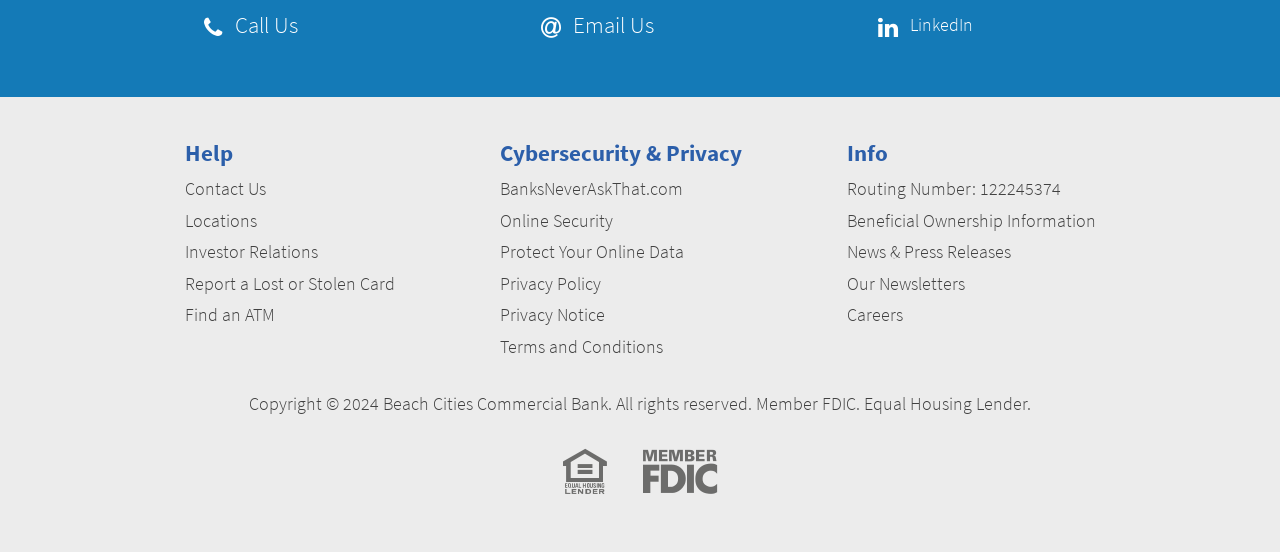Please identify the bounding box coordinates of the area I need to click to accomplish the following instruction: "Leave a reply".

None